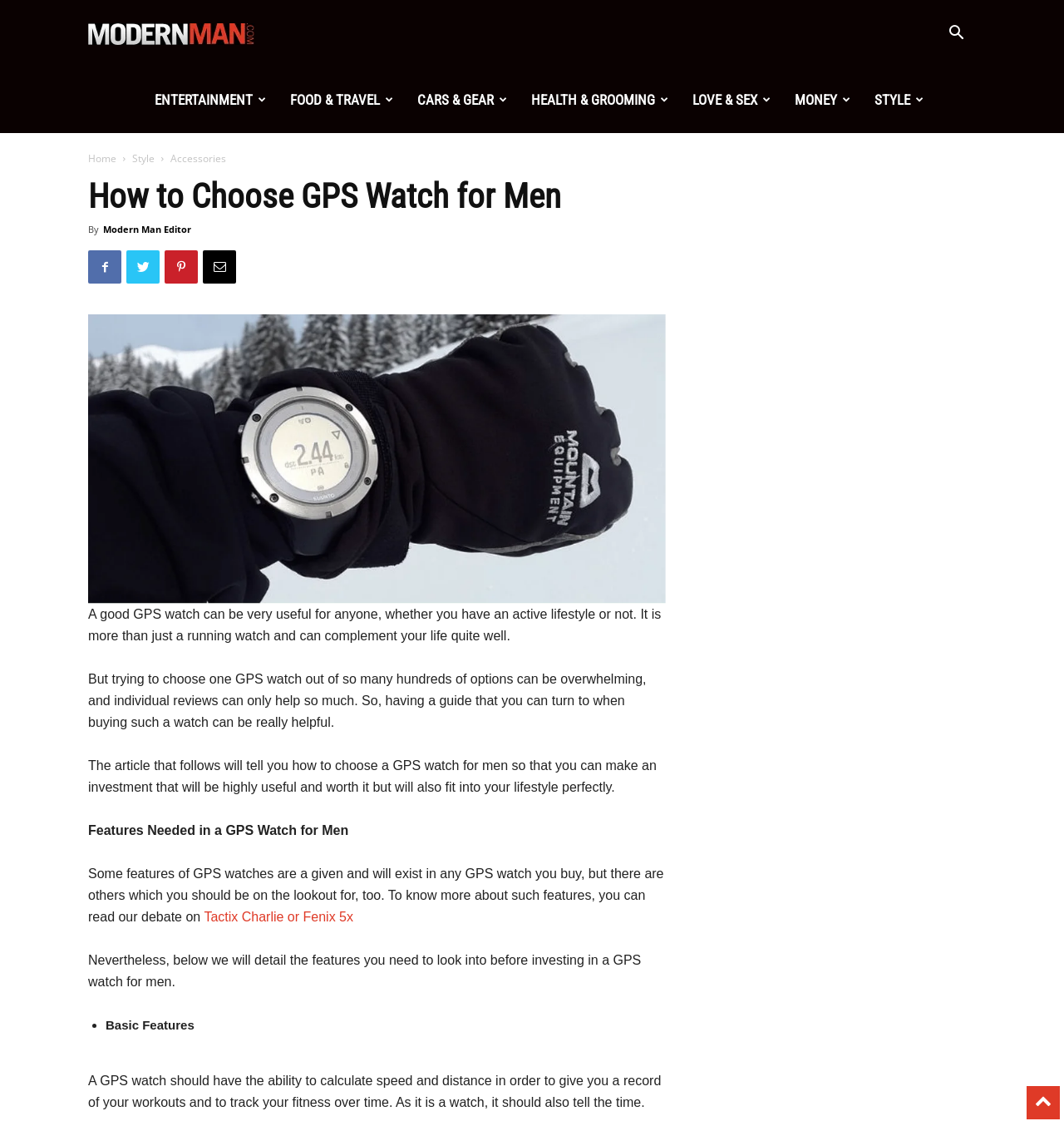What is the image on the webpage? Using the information from the screenshot, answer with a single word or phrase.

GPS watch